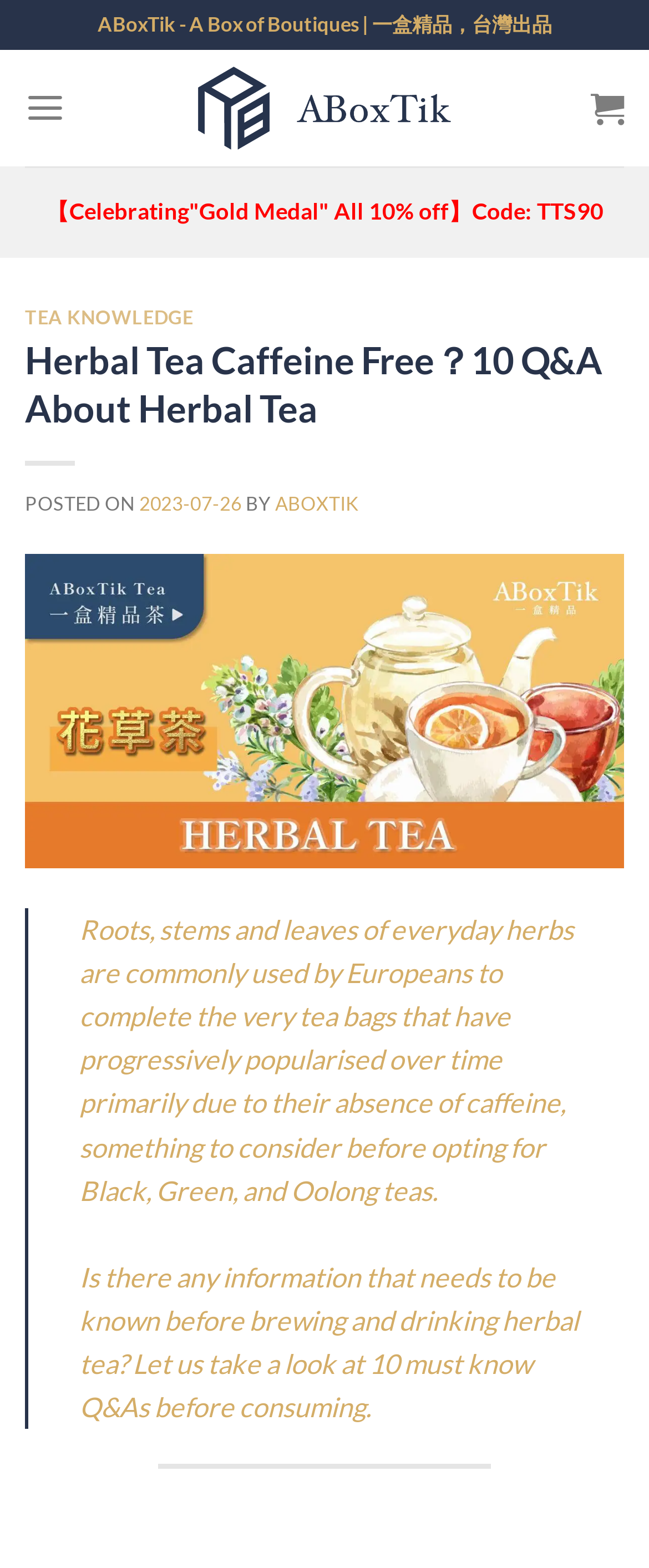What is the topic of the article?
Answer the question with a thorough and detailed explanation.

The topic of the article can be inferred from the heading 'Herbal Tea Caffeine Free？10 Q&A About Herbal Tea' and the content of the article, which discusses herbal tea and its characteristics.